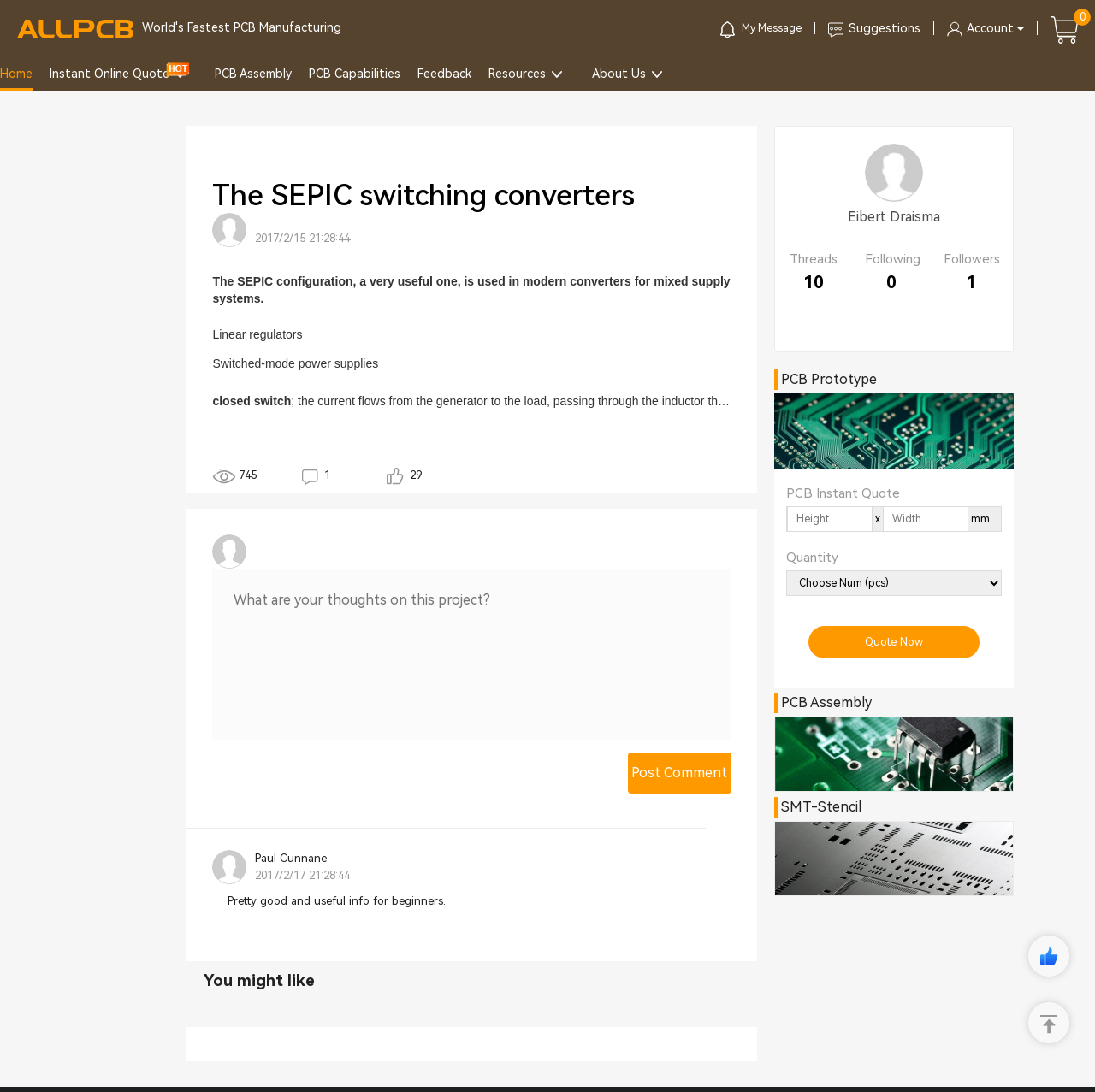Give a one-word or short-phrase answer to the following question: 
What is the name of the configuration used in modern converters?

SEPIC